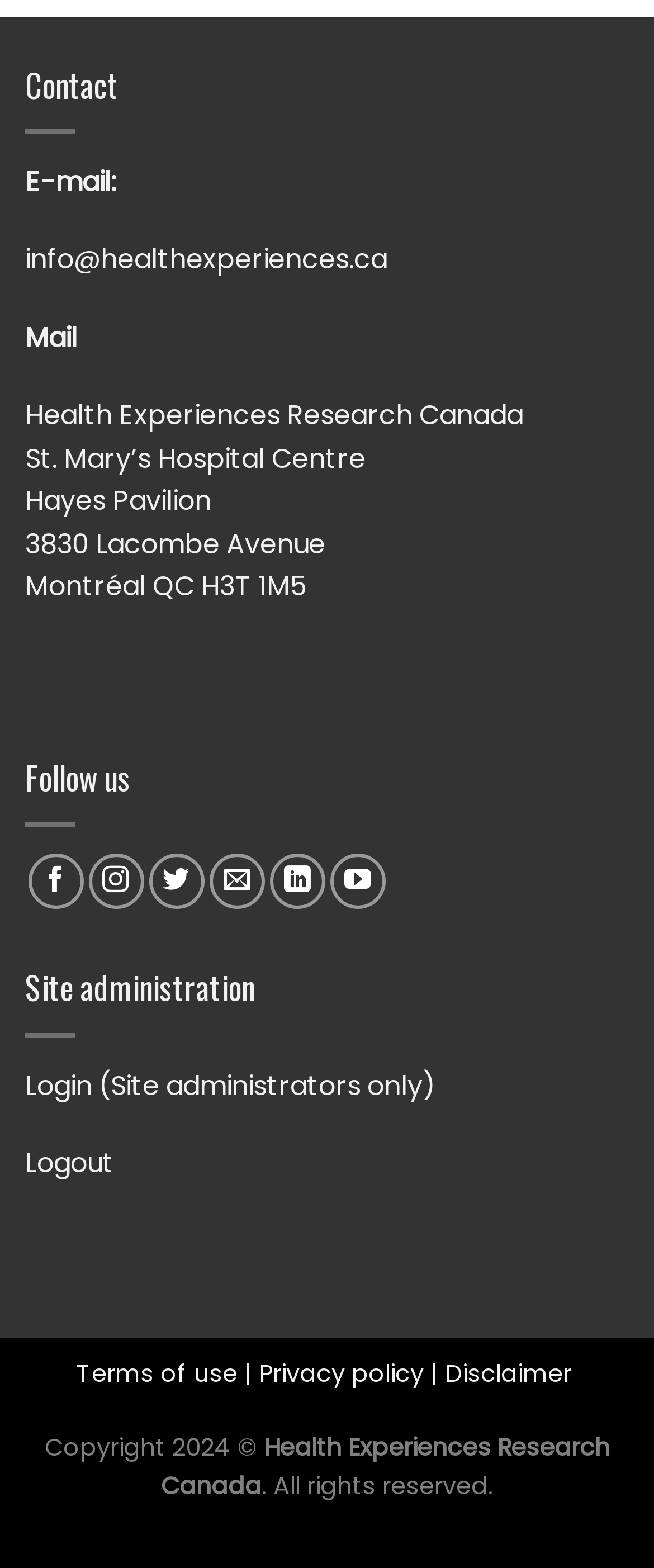What year is the copyright for?
Based on the image, respond with a single word or phrase.

2024